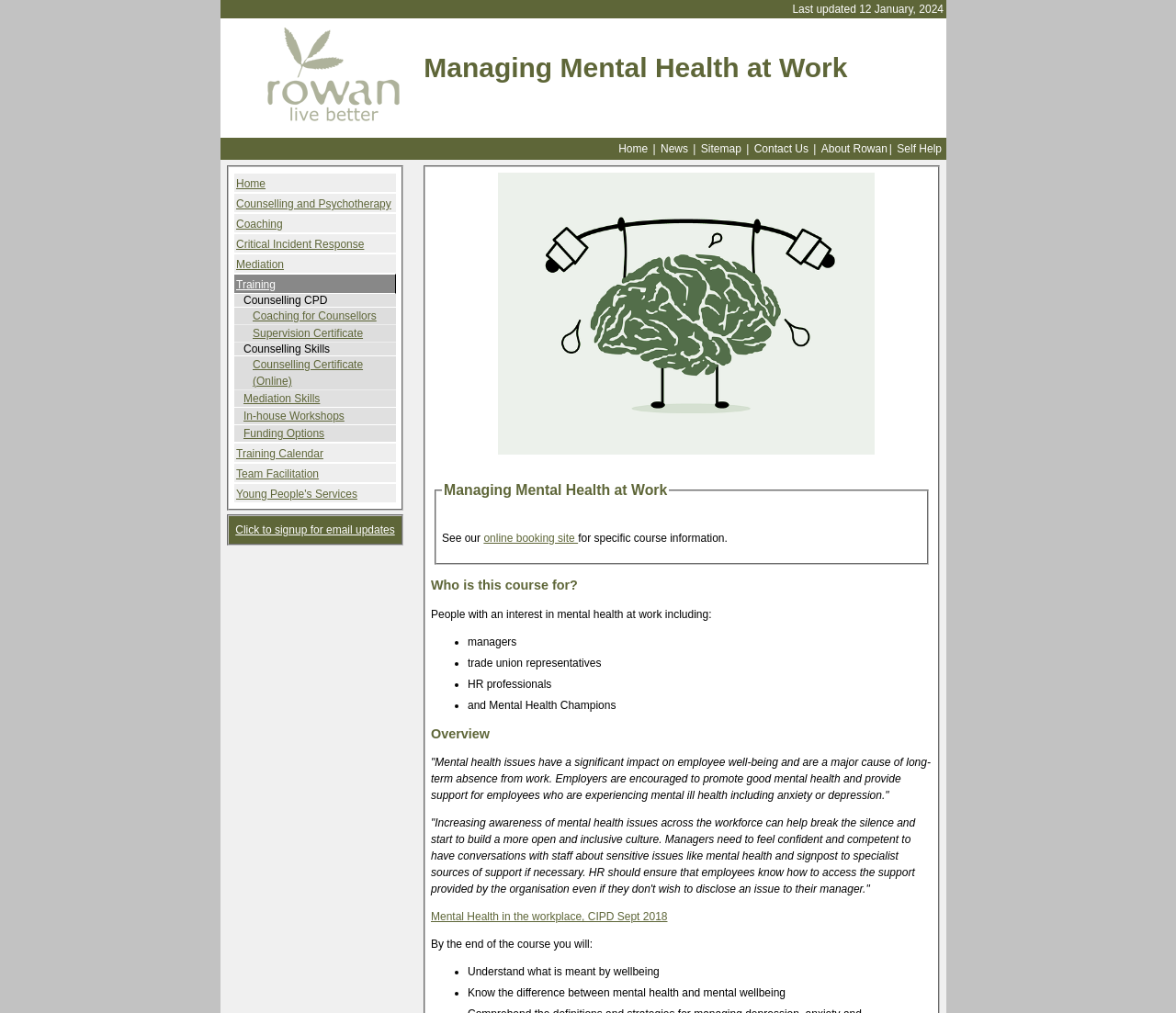From the element description Critical Incident Response, predict the bounding box coordinates of the UI element. The coordinates must be specified in the format (top-left x, top-left y, bottom-right x, bottom-right y) and should be within the 0 to 1 range.

[0.201, 0.235, 0.31, 0.248]